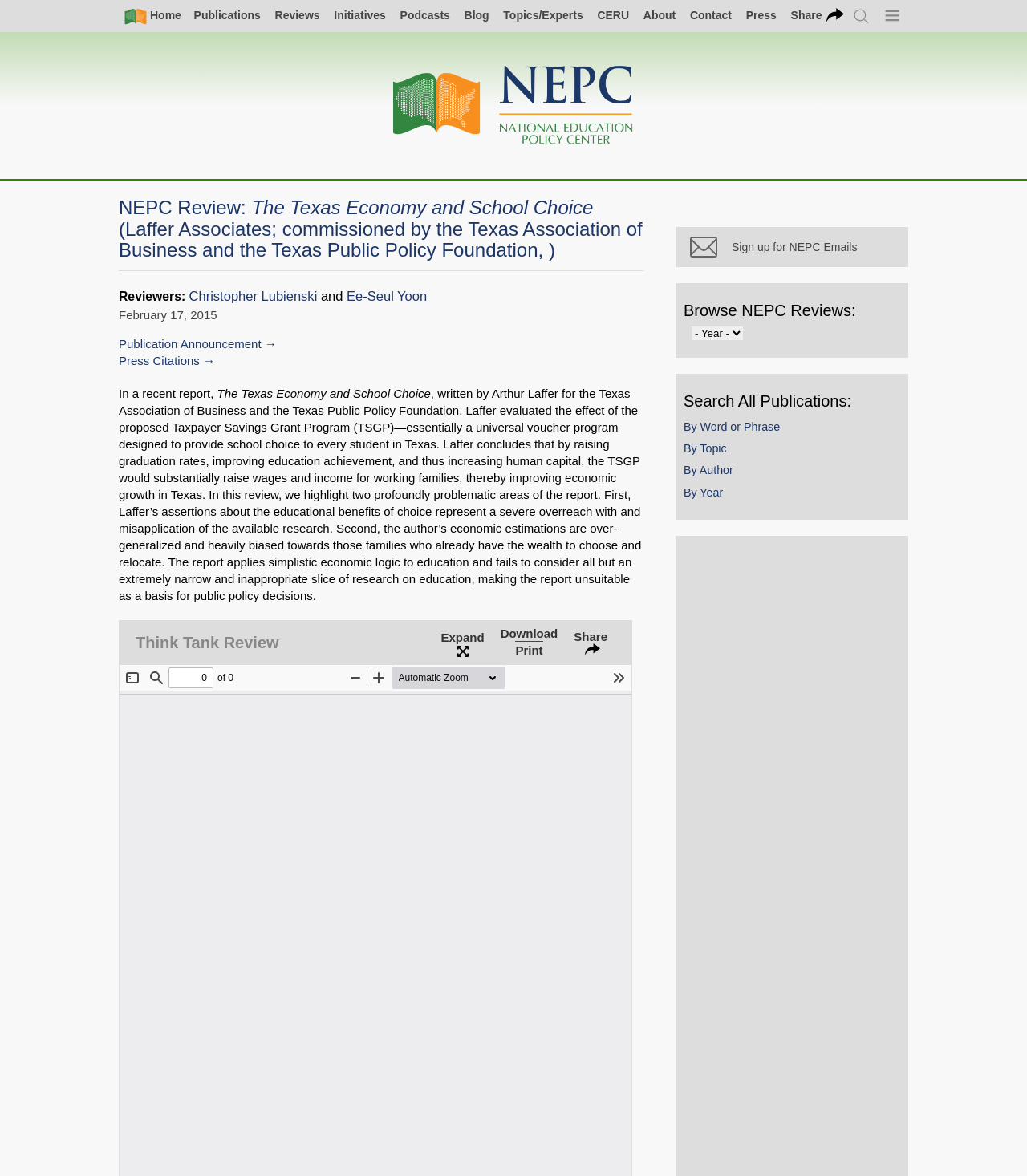Answer this question in one word or a short phrase: What is the title of this review?

The Texas Economy and School Choice